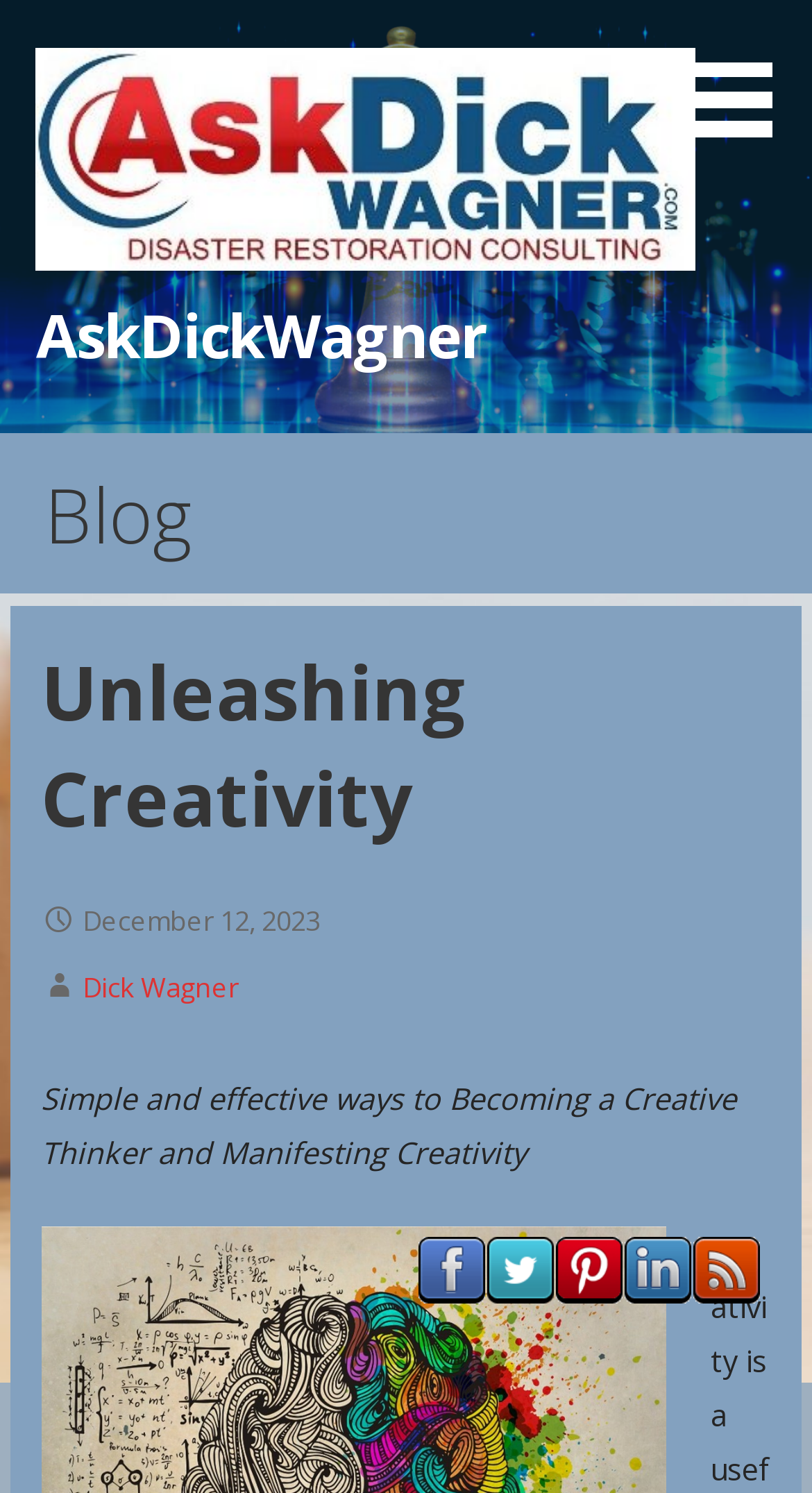What is the date of the latest blog post?
Using the details from the image, give an elaborate explanation to answer the question.

I found the date of the latest blog post by looking at the 'Blog' section, where I saw a 'StaticText' element with the date 'December 12, 2023'.